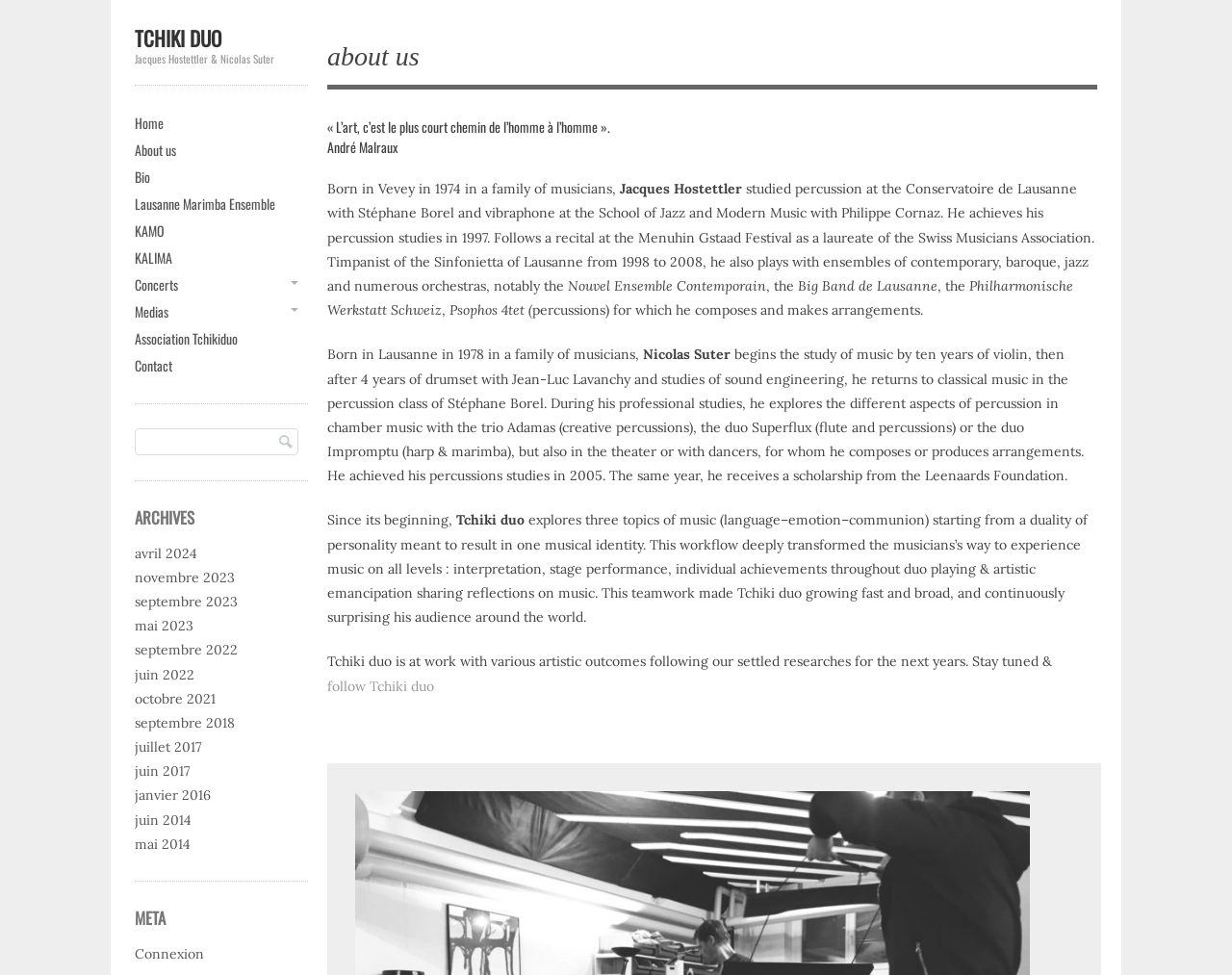What is the name of the duo?
Please use the image to deliver a detailed and complete answer.

The name of the duo can be found in the heading 'TCHIKI DUO' and also in the text 'Tchiki duo explores three topics of music...' which indicates that Tchiki duo is the name of the duo.